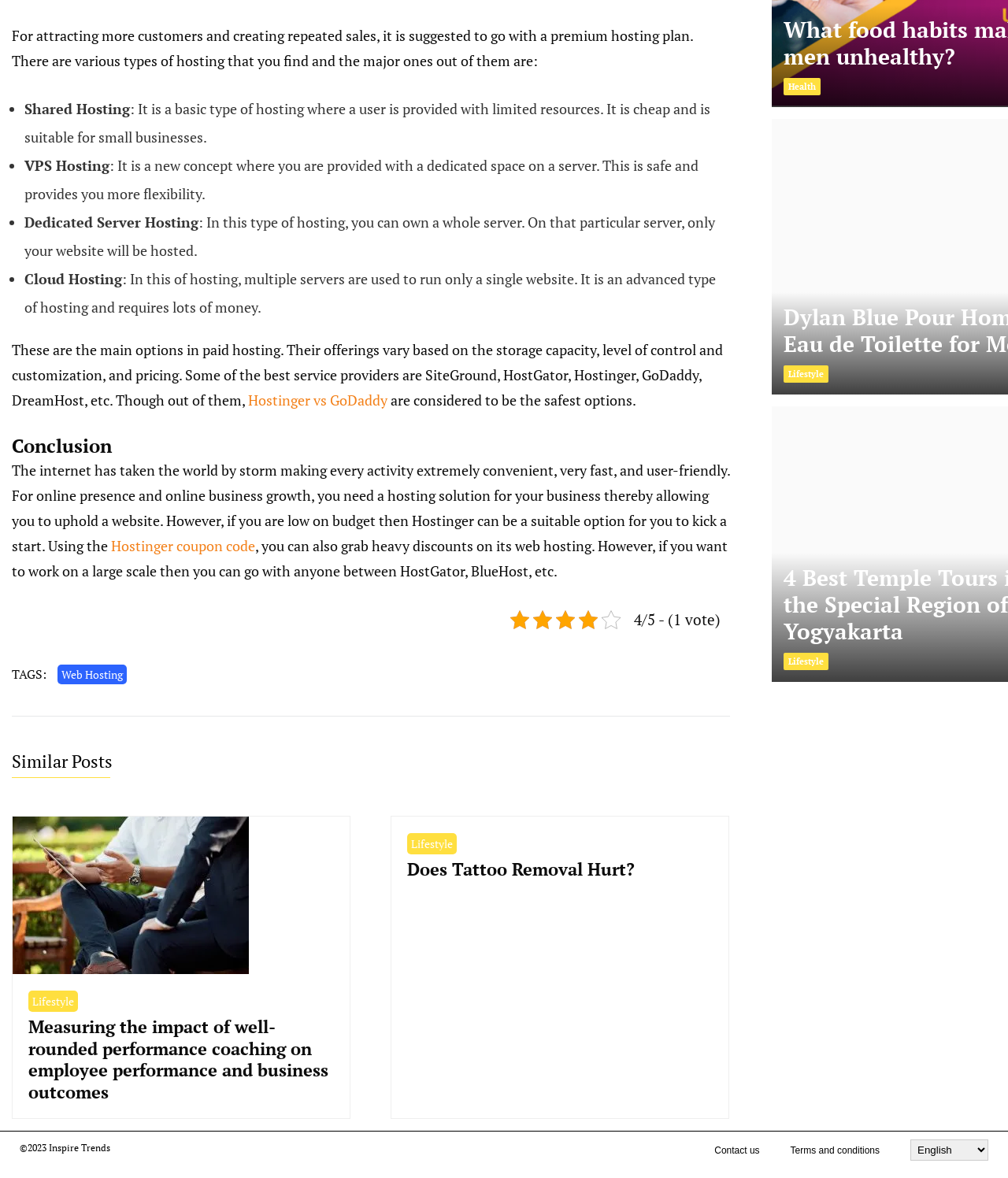What is the topic of the second similar post? From the image, respond with a single word or brief phrase.

Tattoo Removal